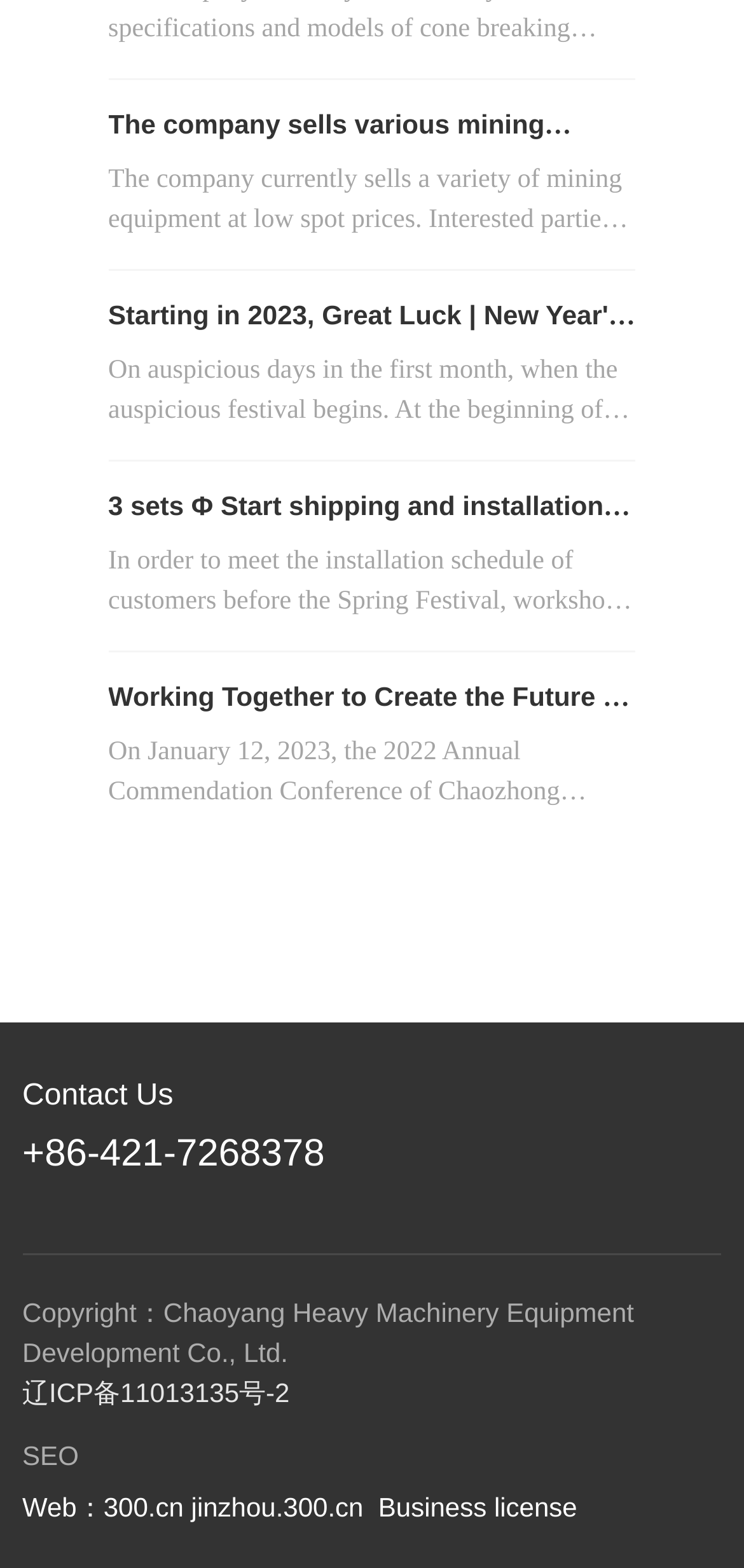What is the company's contact number?
Answer the question with a detailed and thorough explanation.

I found the contact number by looking at the 'Contact Us' section, where it is listed as a link with the phone number +86-421-7268378.